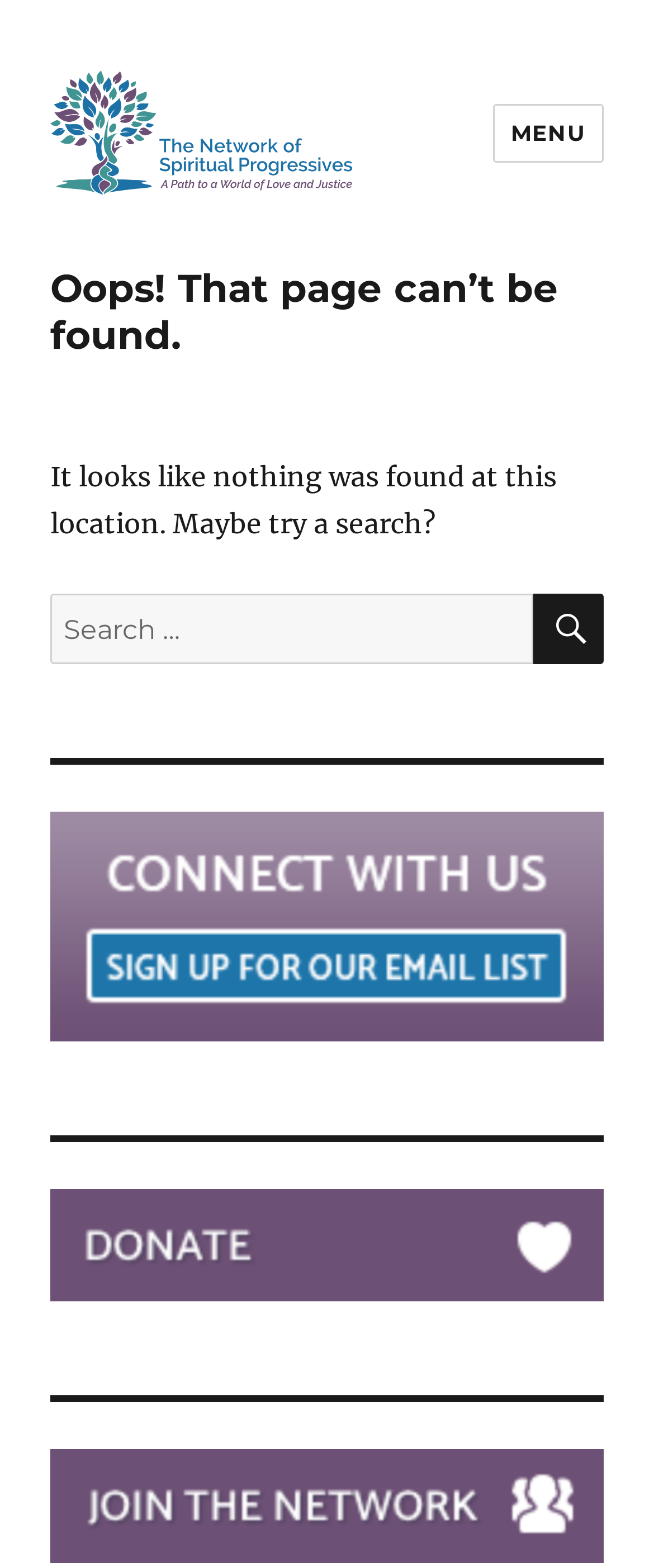How many figures are present in the complementary section?
Observe the image and answer the question with a one-word or short phrase response.

3